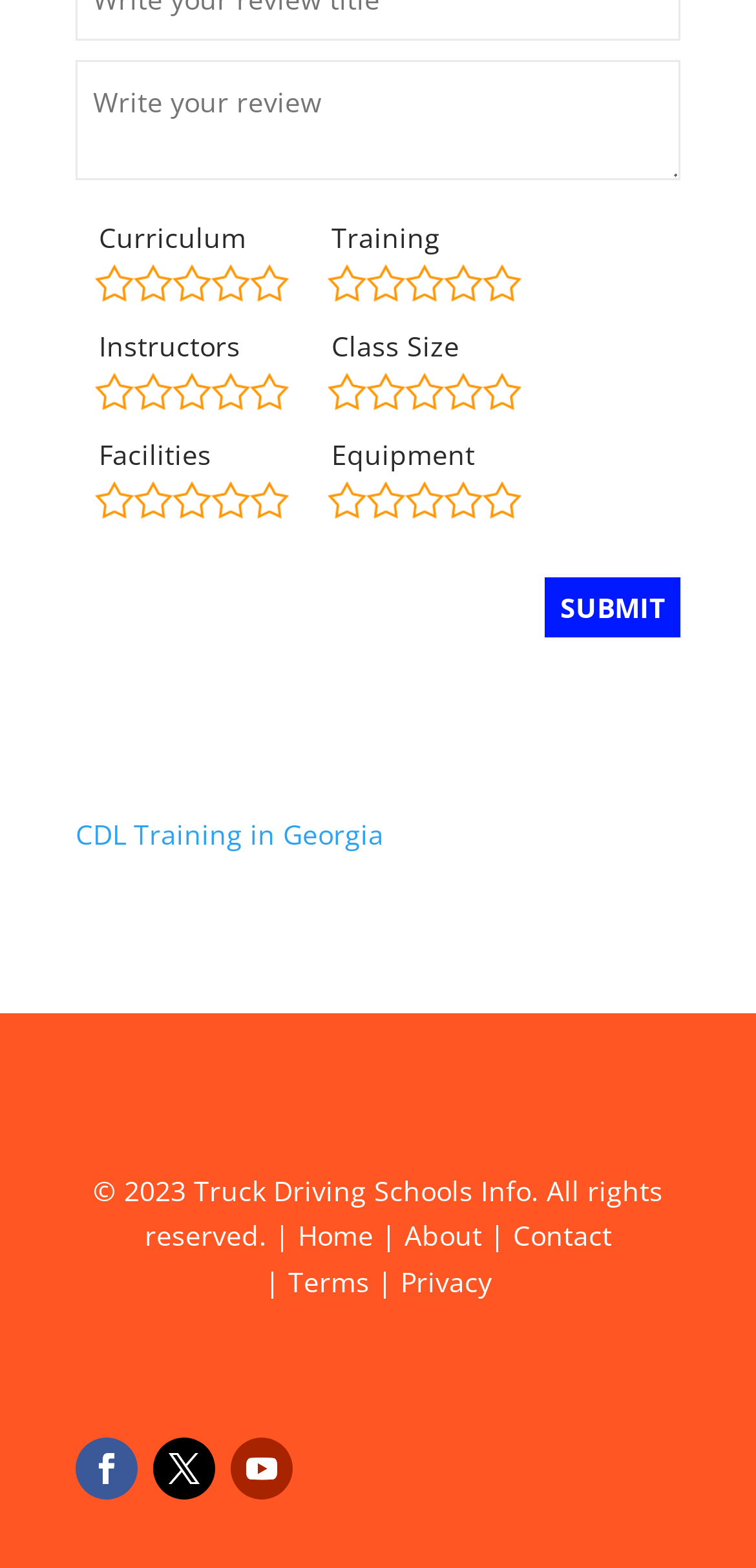Locate the bounding box coordinates of the clickable area to execute the instruction: "Submit the review". Provide the coordinates as four float numbers between 0 and 1, represented as [left, top, right, bottom].

[0.721, 0.368, 0.9, 0.406]